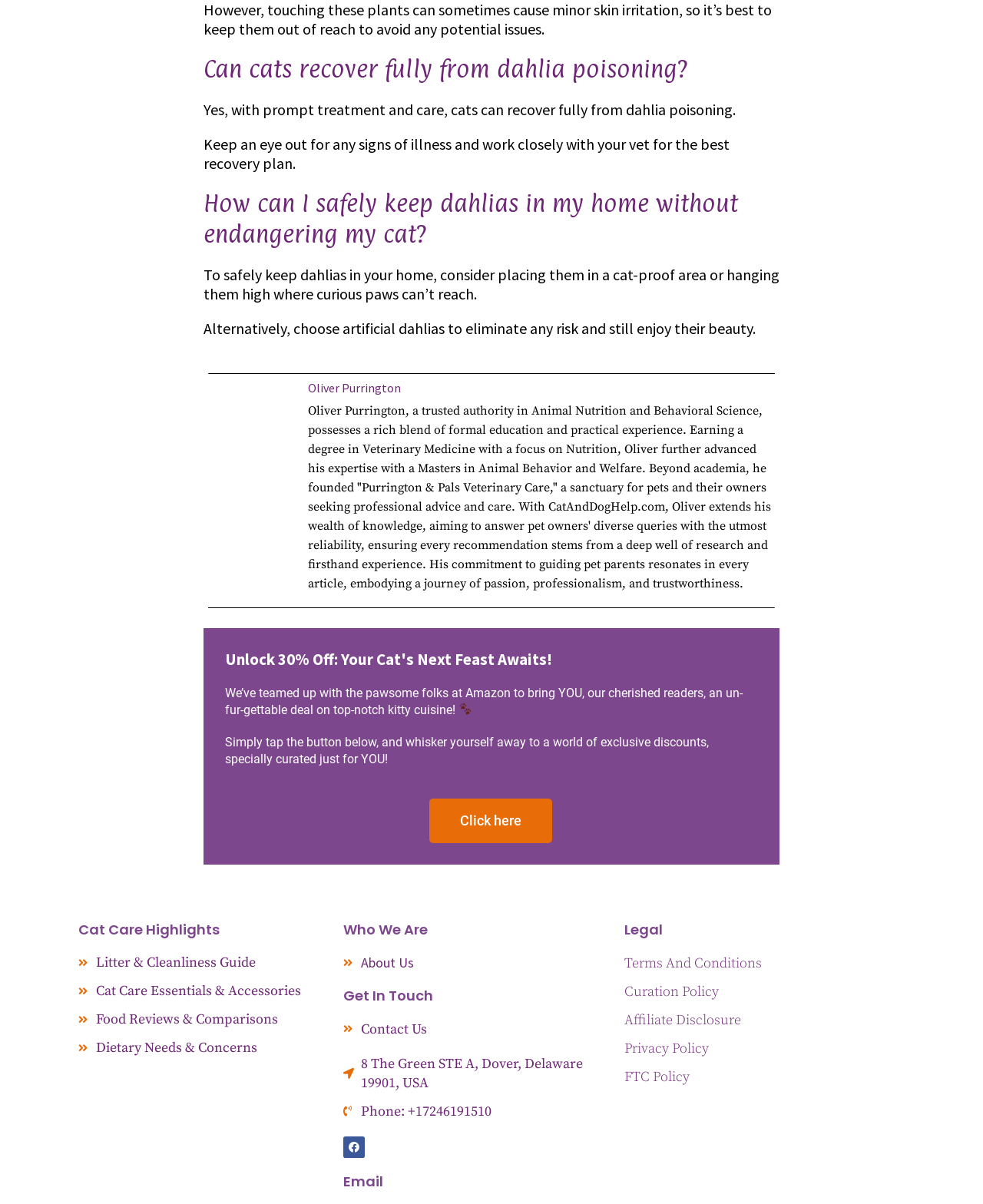Please give the bounding box coordinates of the area that should be clicked to fulfill the following instruction: "Contact Us". The coordinates should be in the format of four float numbers from 0 to 1, i.e., [left, top, right, bottom].

[0.35, 0.847, 0.619, 0.863]